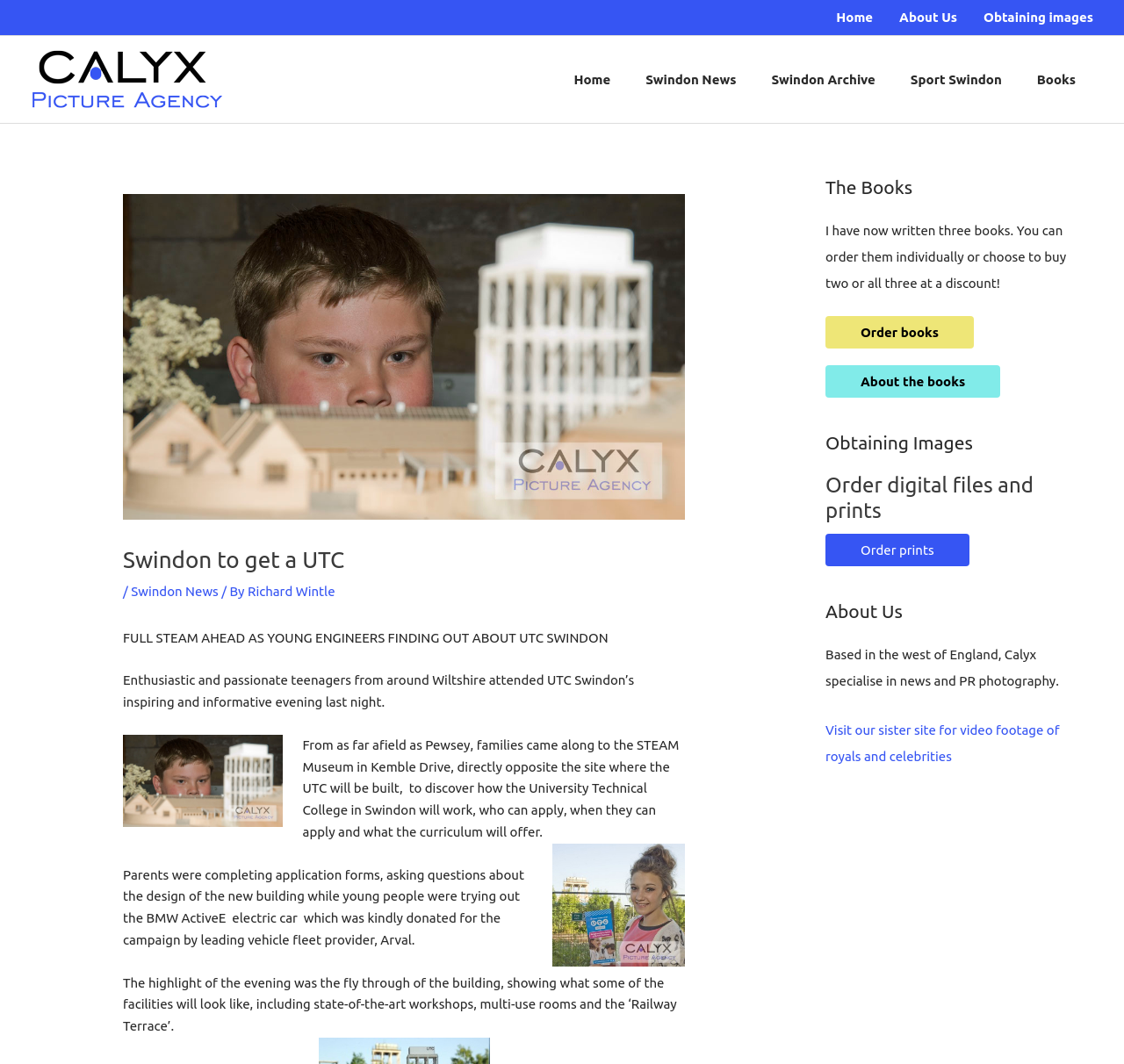What is the headline of the webpage?

Swindon to get a UTC